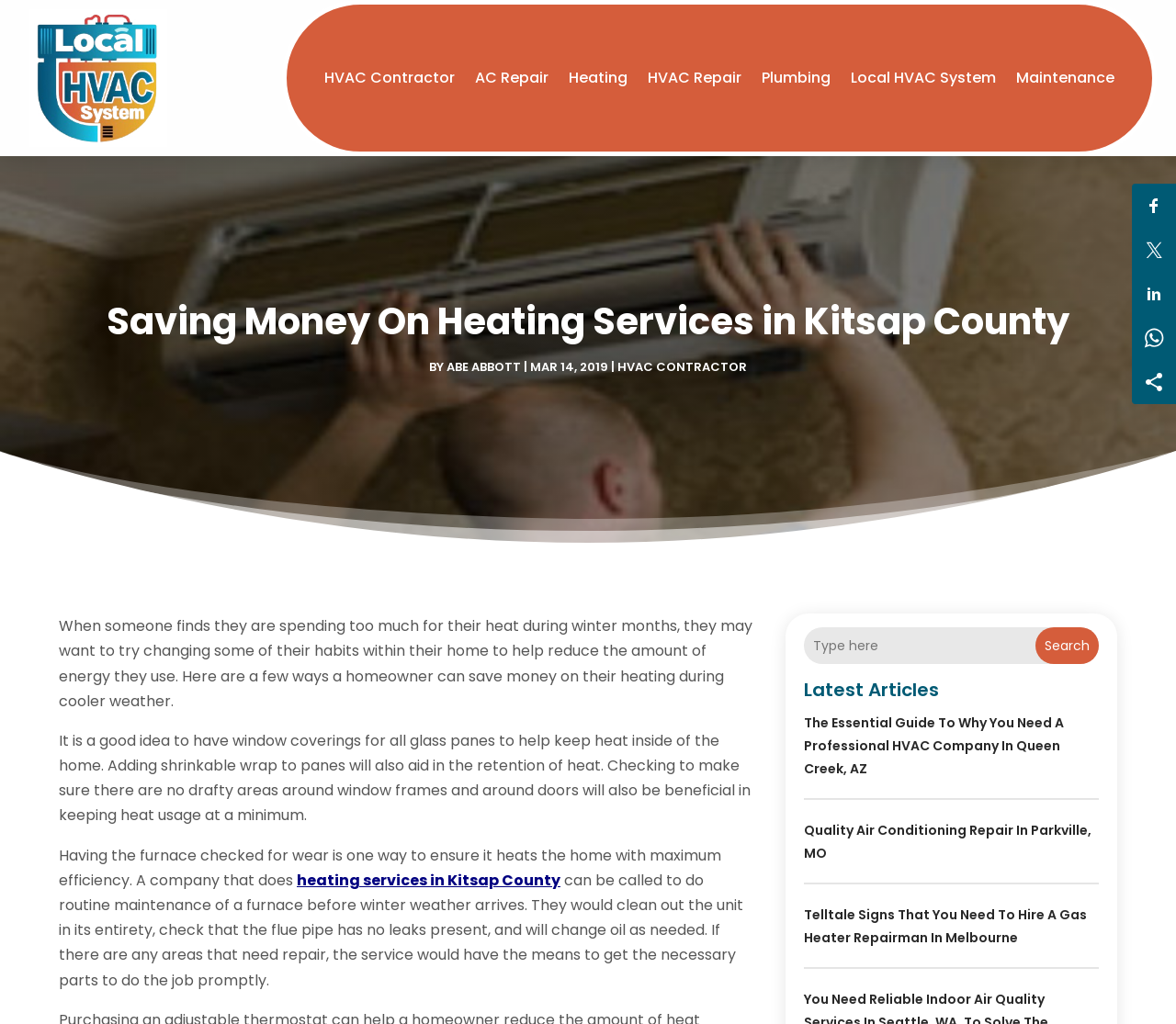Locate the primary heading on the webpage and return its text.

Saving Money On Heating Services in Kitsap County